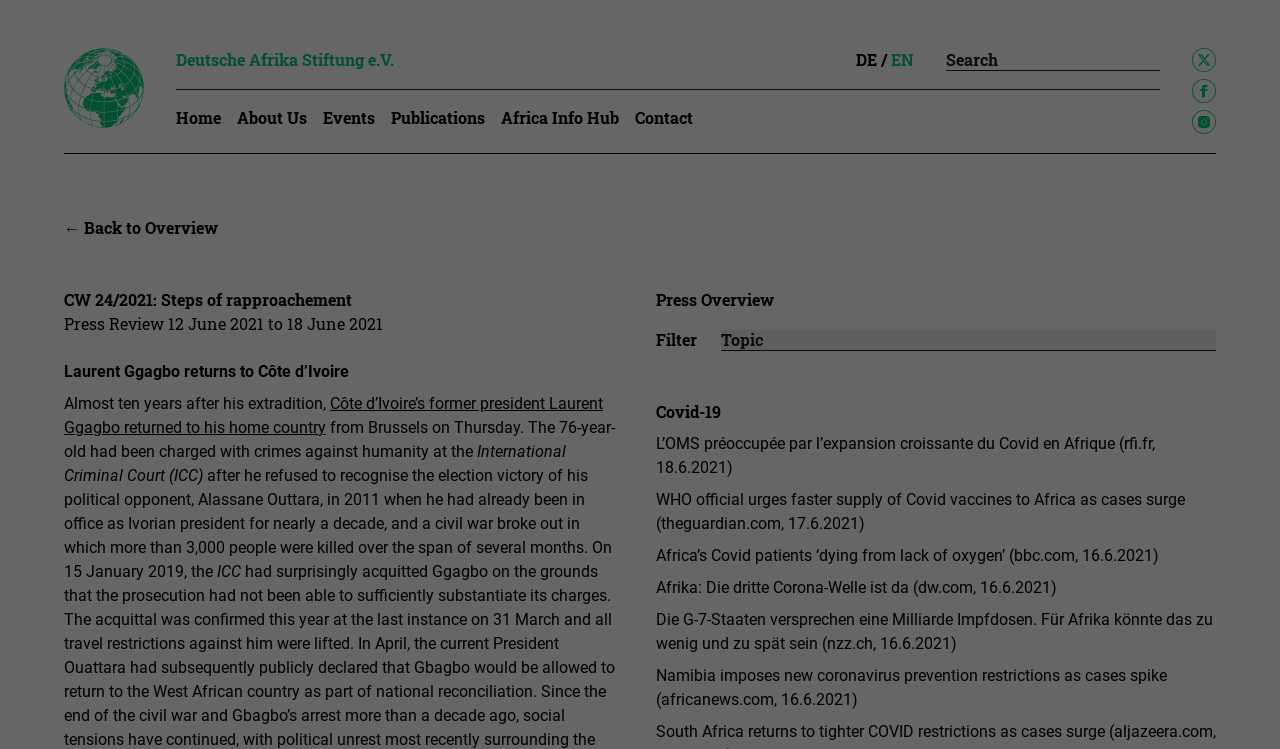Provide your answer in one word or a succinct phrase for the question: 
What is the topic of the first news article?

Laurent Ggagbo returns to Côte d’Ivoire